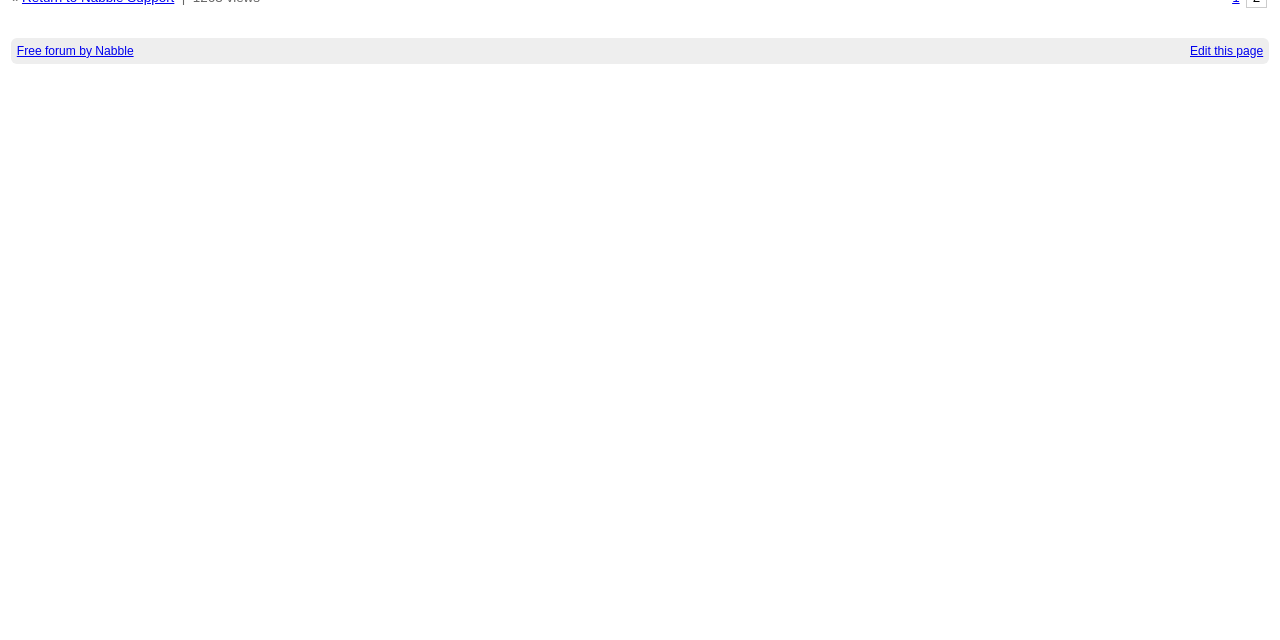Locate the bounding box of the UI element based on this description: "Free forum by Nabble". Provide four float numbers between 0 and 1 as [left, top, right, bottom].

[0.013, 0.068, 0.104, 0.09]